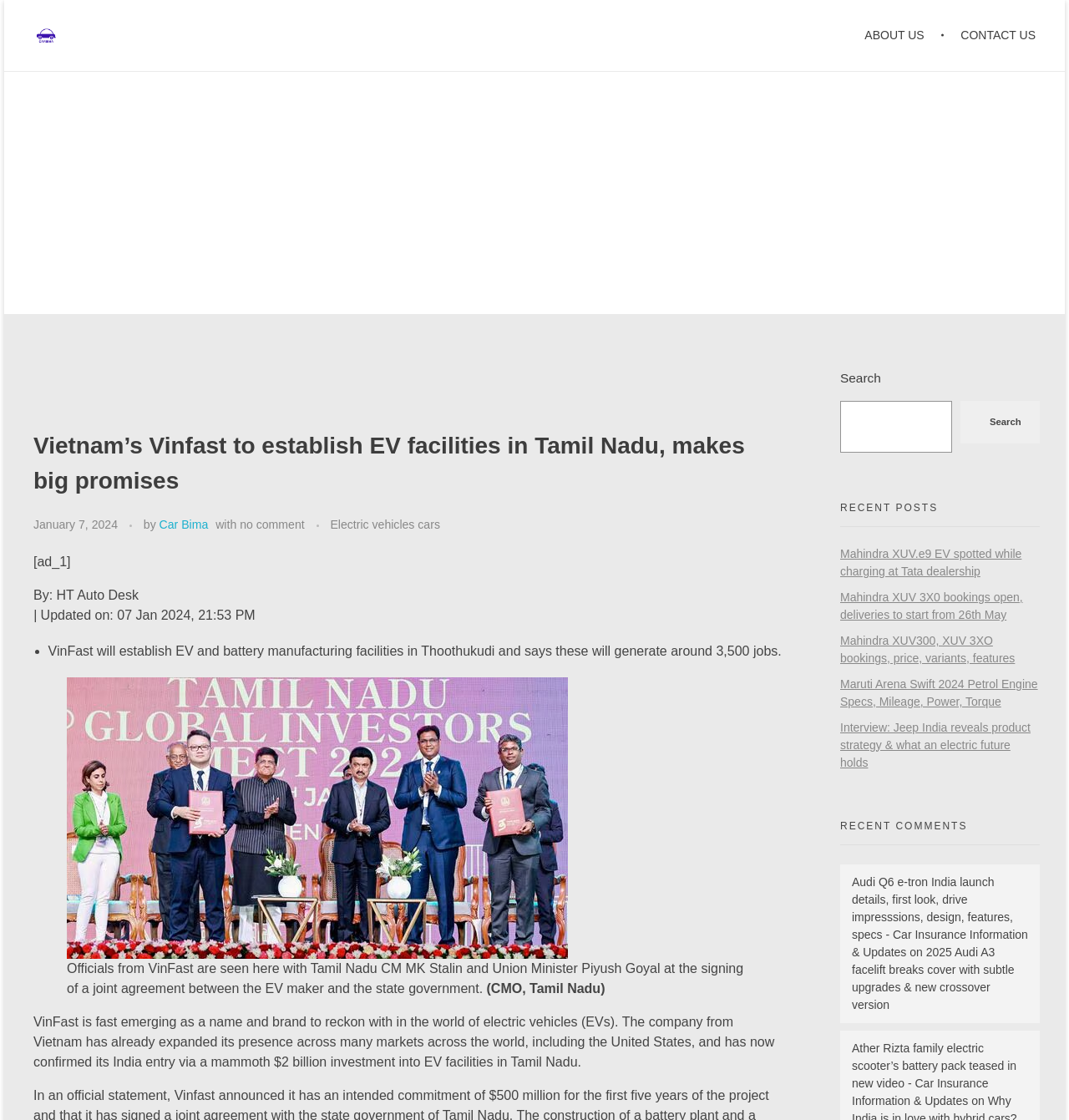Determine the bounding box coordinates of the target area to click to execute the following instruction: "Check recent posts."

[0.786, 0.447, 0.973, 0.47]